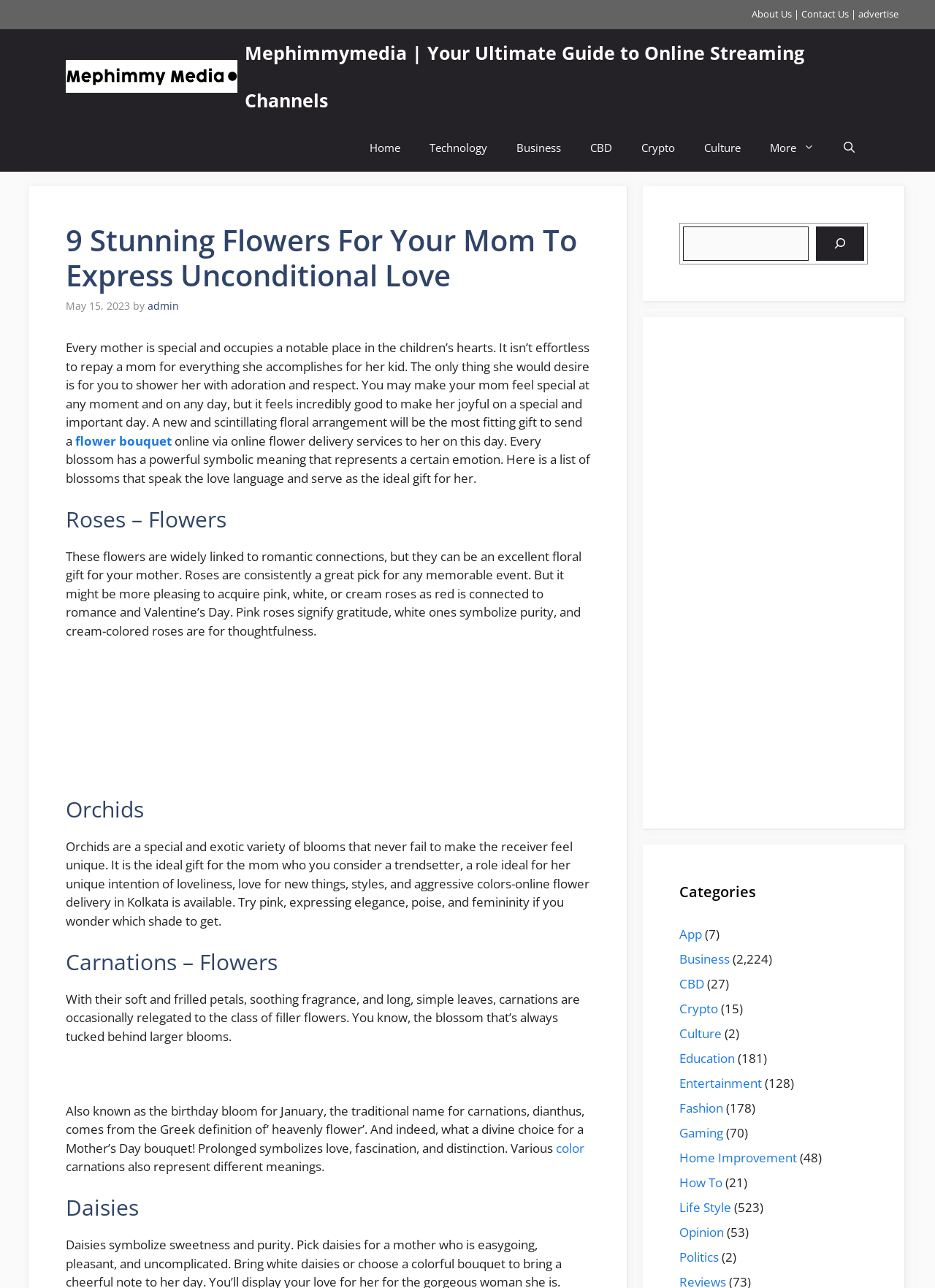What is the special day mentioned in the article?
Could you answer the question in a detailed manner, providing as much information as possible?

The article mentions making mothers feel special on a special and important day, which is implied to be Mother's Day based on the context of the article.